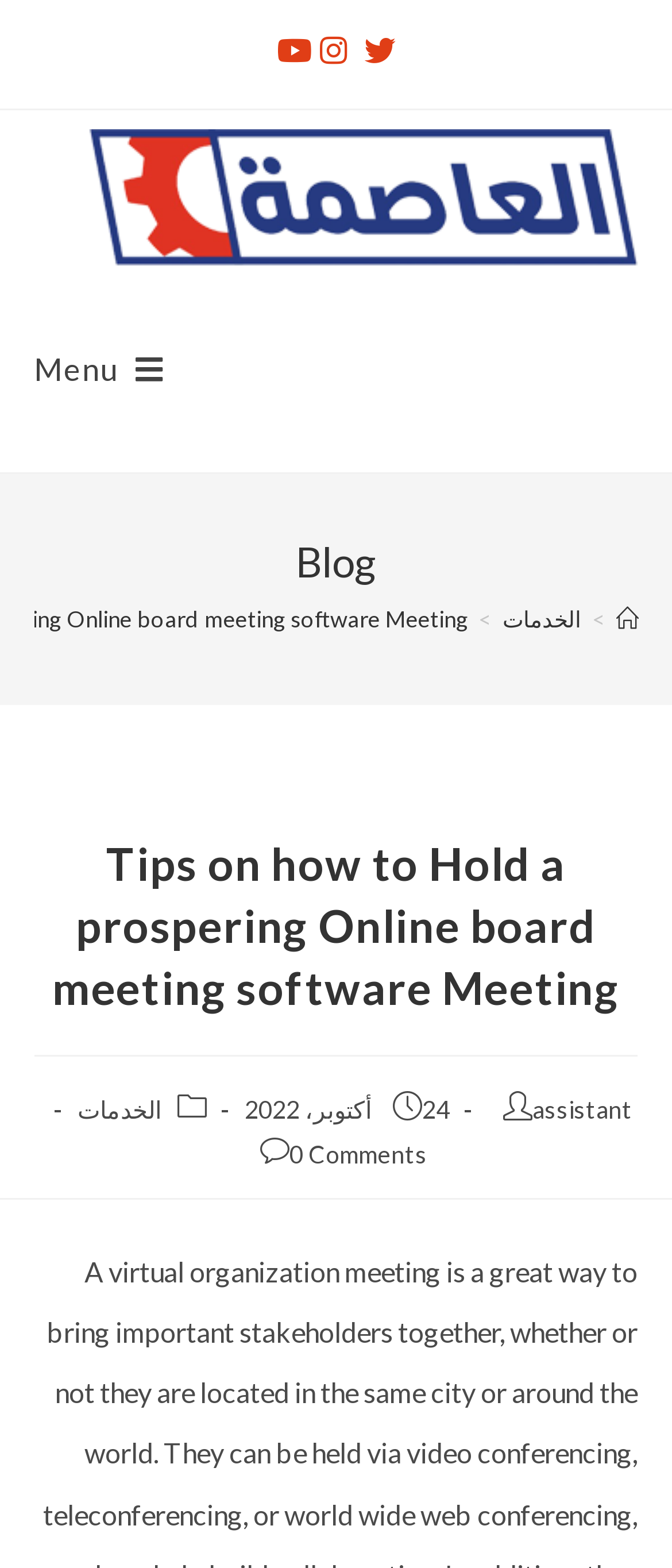Using floating point numbers between 0 and 1, provide the bounding box coordinates in the format (top-left x, top-left y, bottom-right x, bottom-right y). Locate the UI element described here: Choice Twitter

None